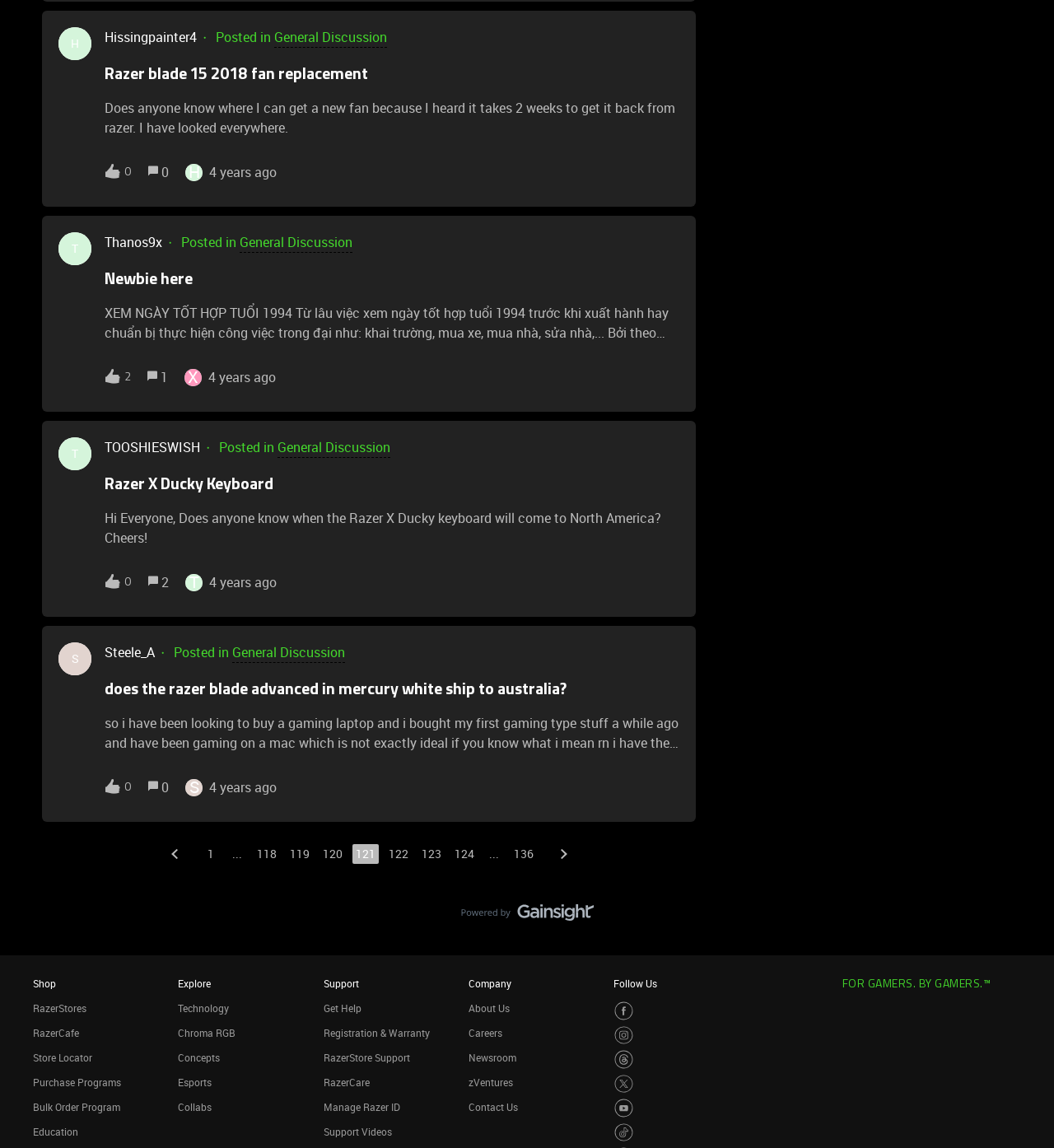Please answer the following question using a single word or phrase: 
What is the color of the Razer Kraken 7.1 mentioned in one of the posts?

Mercury